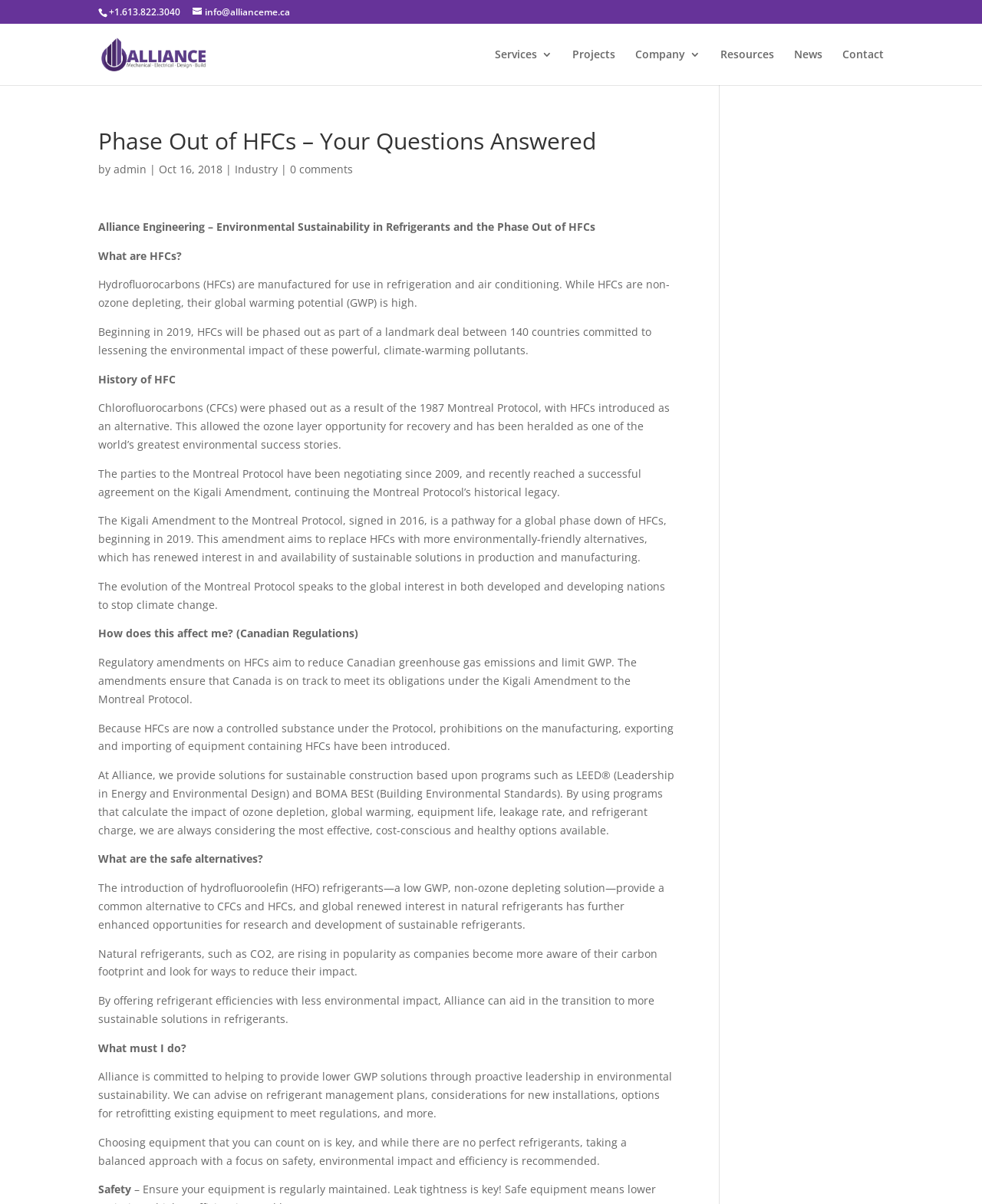Pinpoint the bounding box coordinates of the element to be clicked to execute the instruction: "Contact the company".

[0.858, 0.041, 0.9, 0.071]